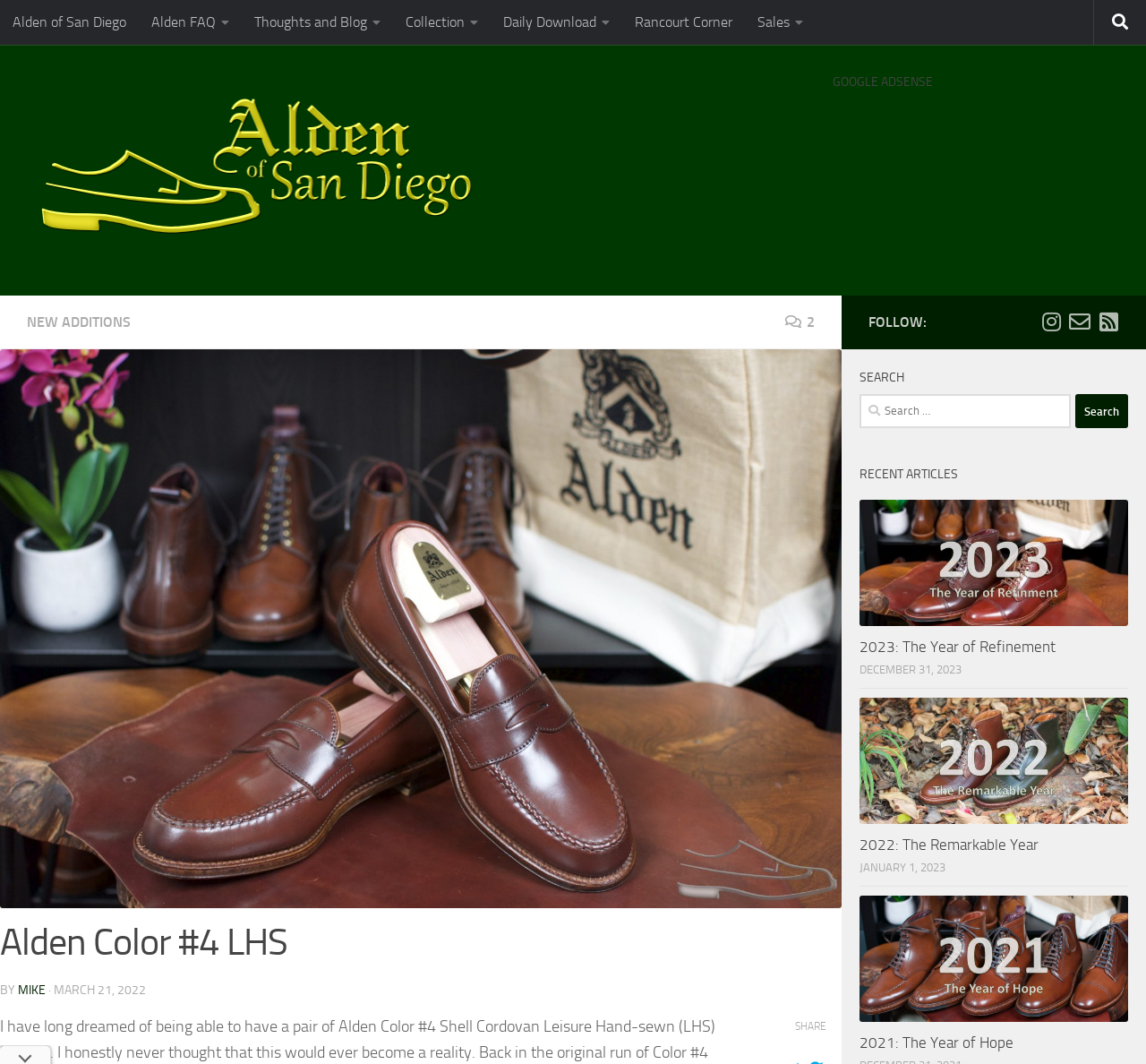Please identify the bounding box coordinates of the element's region that needs to be clicked to fulfill the following instruction: "Click on the 'Alden of San Diego' link". The bounding box coordinates should consist of four float numbers between 0 and 1, i.e., [left, top, right, bottom].

[0.0, 0.0, 0.121, 0.042]